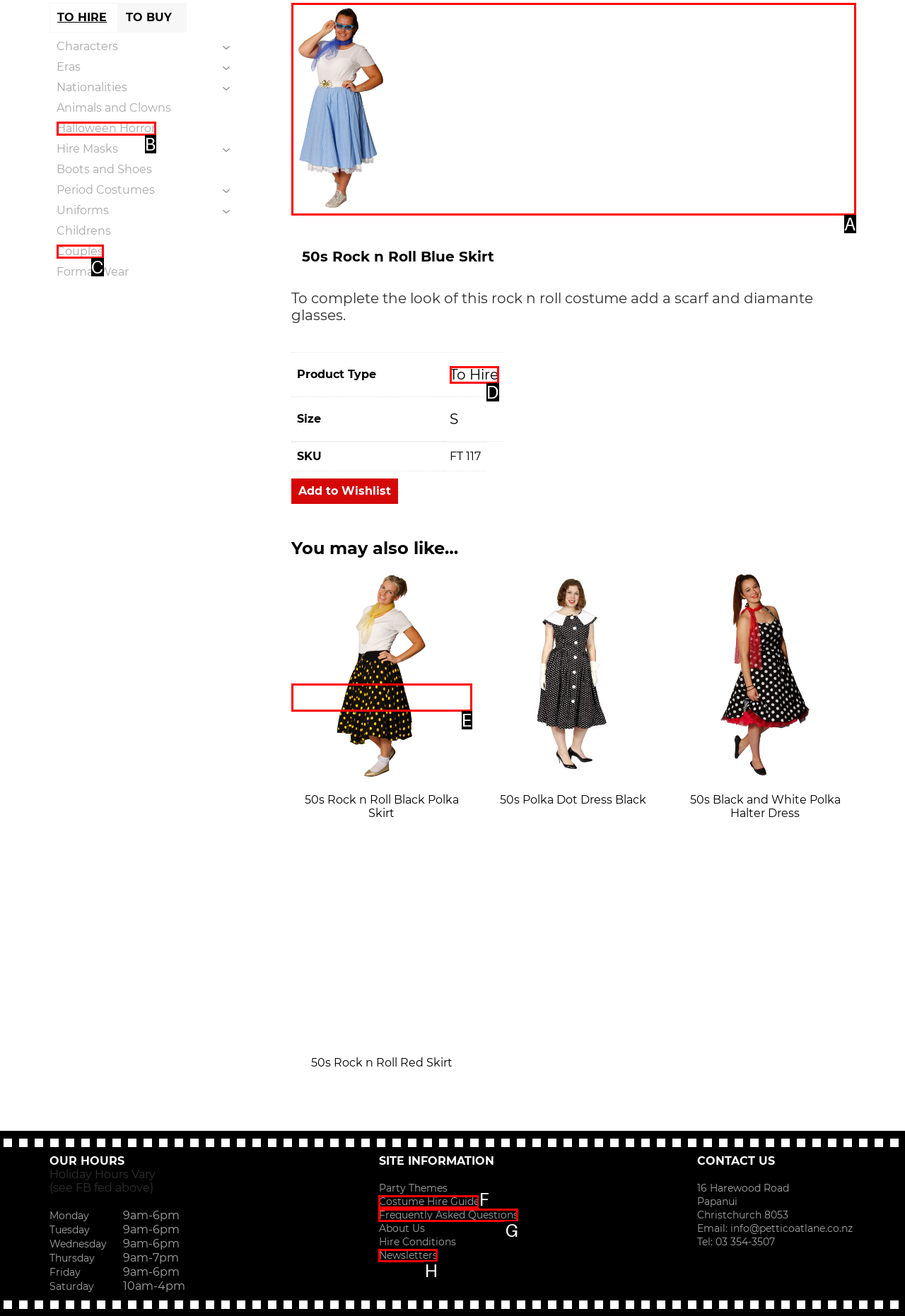Which option corresponds to the following element description: To Hire?
Please provide the letter of the correct choice.

D